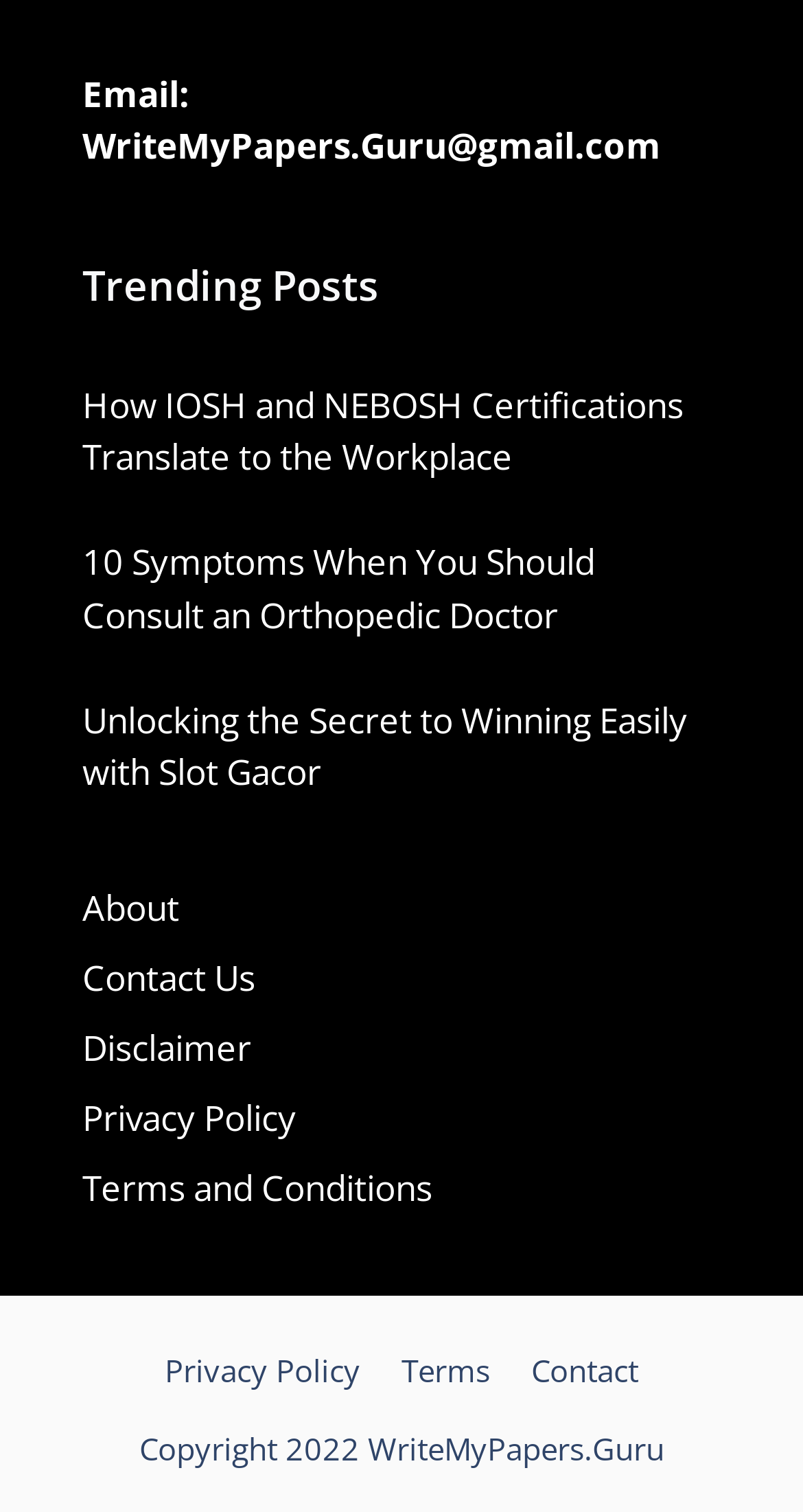Using the provided description Contact Us, find the bounding box coordinates for the UI element. Provide the coordinates in (top-left x, top-left y, bottom-right x, bottom-right y) format, ensuring all values are between 0 and 1.

[0.103, 0.63, 0.318, 0.662]